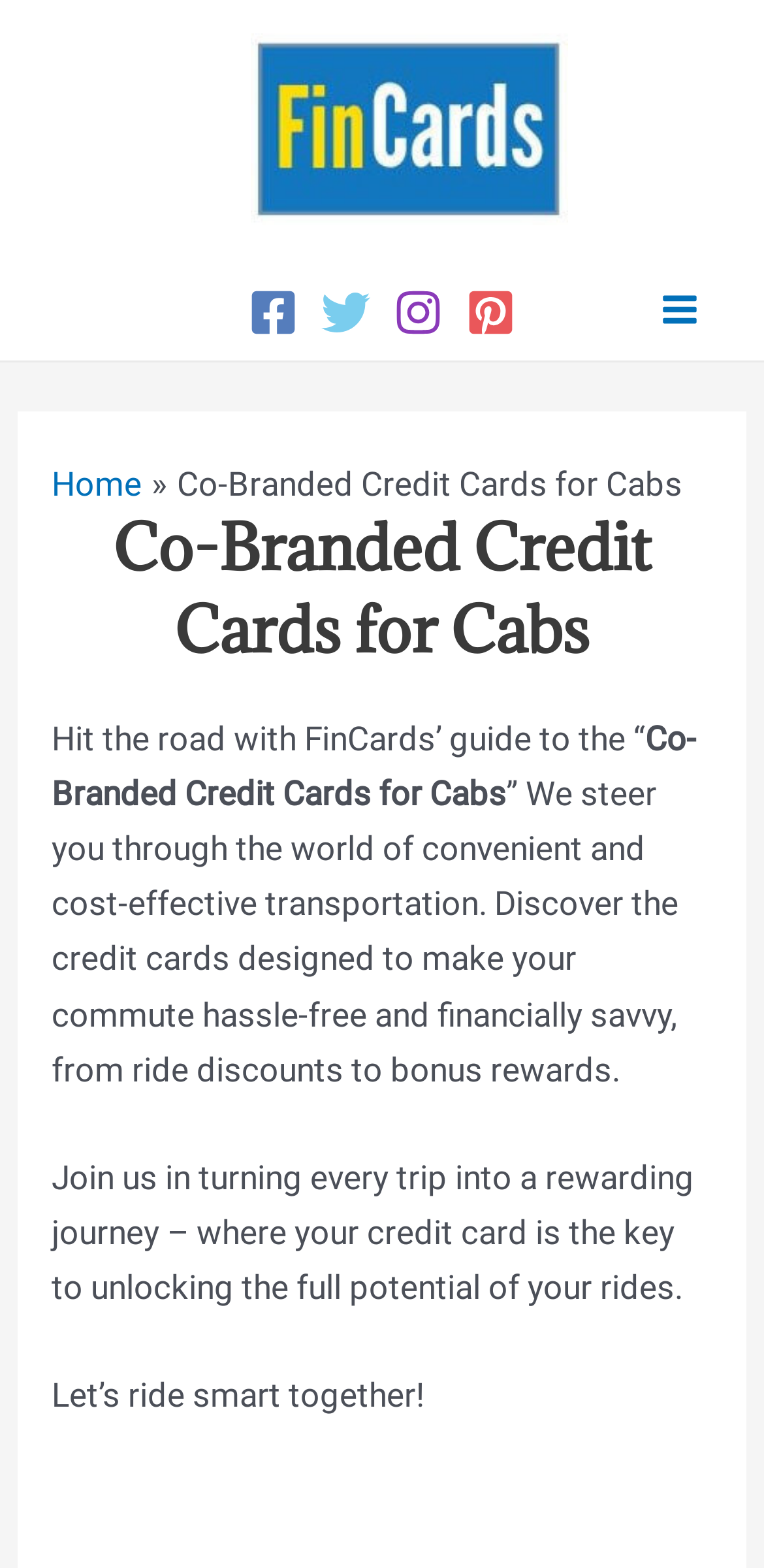Generate the text content of the main headline of the webpage.

Co-Branded Credit Cards for Cabs